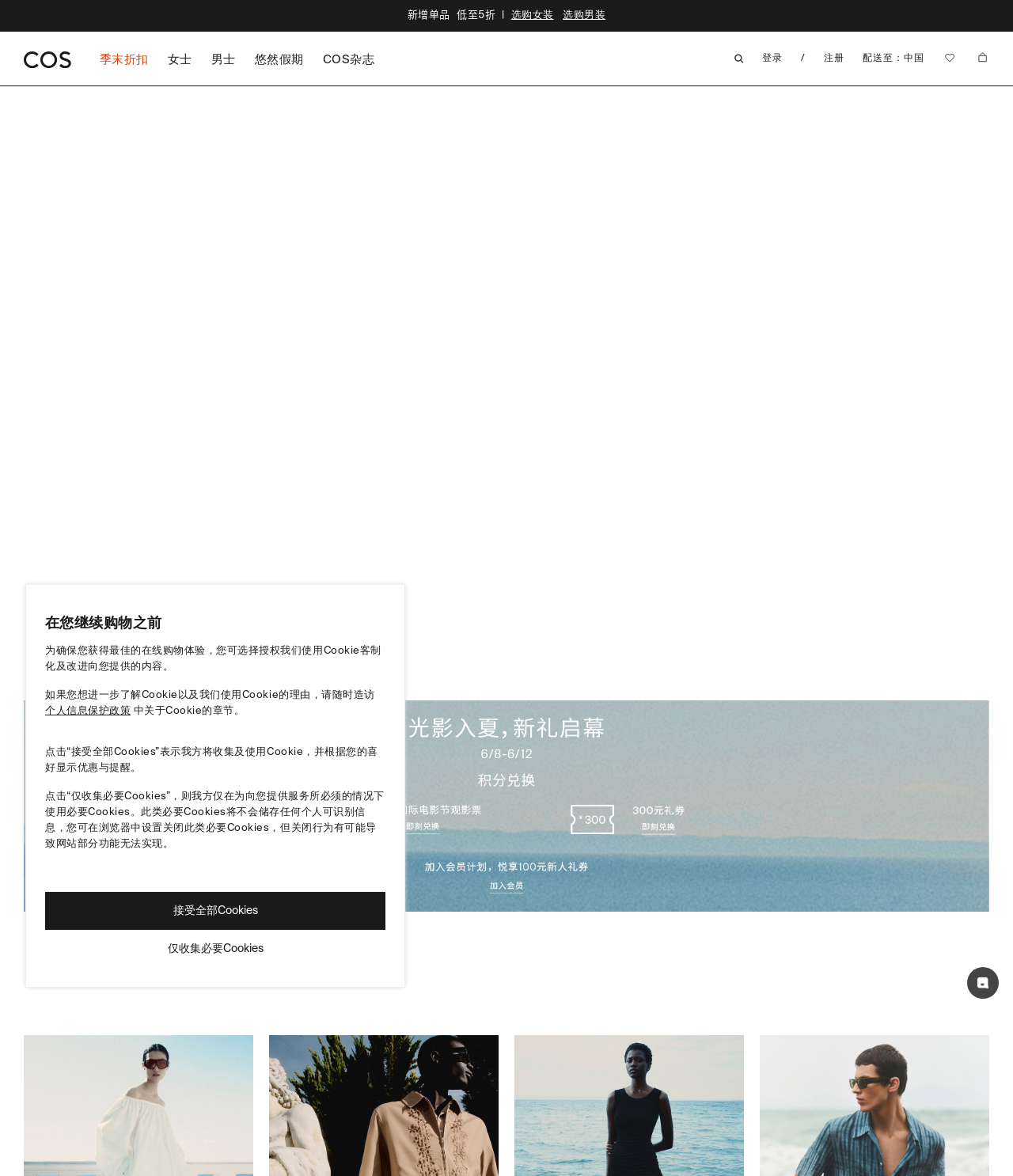Pinpoint the bounding box coordinates of the clickable area necessary to execute the following instruction: "Go to 'Learn English' page". The coordinates should be given as four float numbers between 0 and 1, namely [left, top, right, bottom].

None